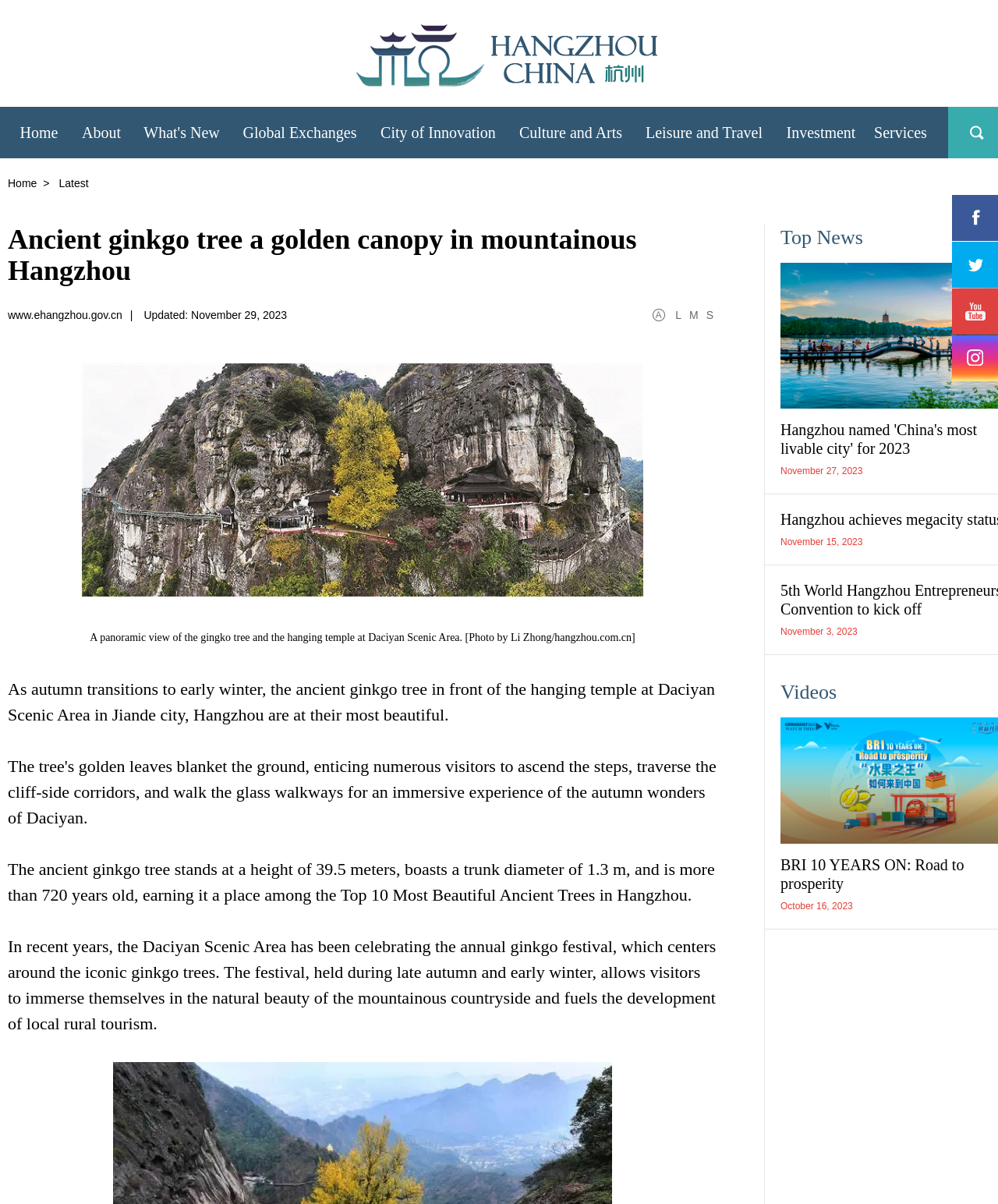How old is the ancient ginkgo tree?
Please provide a comprehensive answer based on the visual information in the image.

I found the answer in the paragraph that describes the ancient ginkgo tree, which states 'The ancient ginkgo tree stands at a height of 39.5 meters, boasts a trunk diameter of 1.3 m, and is more than 720 years old, earning it a place among the Top 10 Most Beautiful Ancient Trees in Hangzhou.'